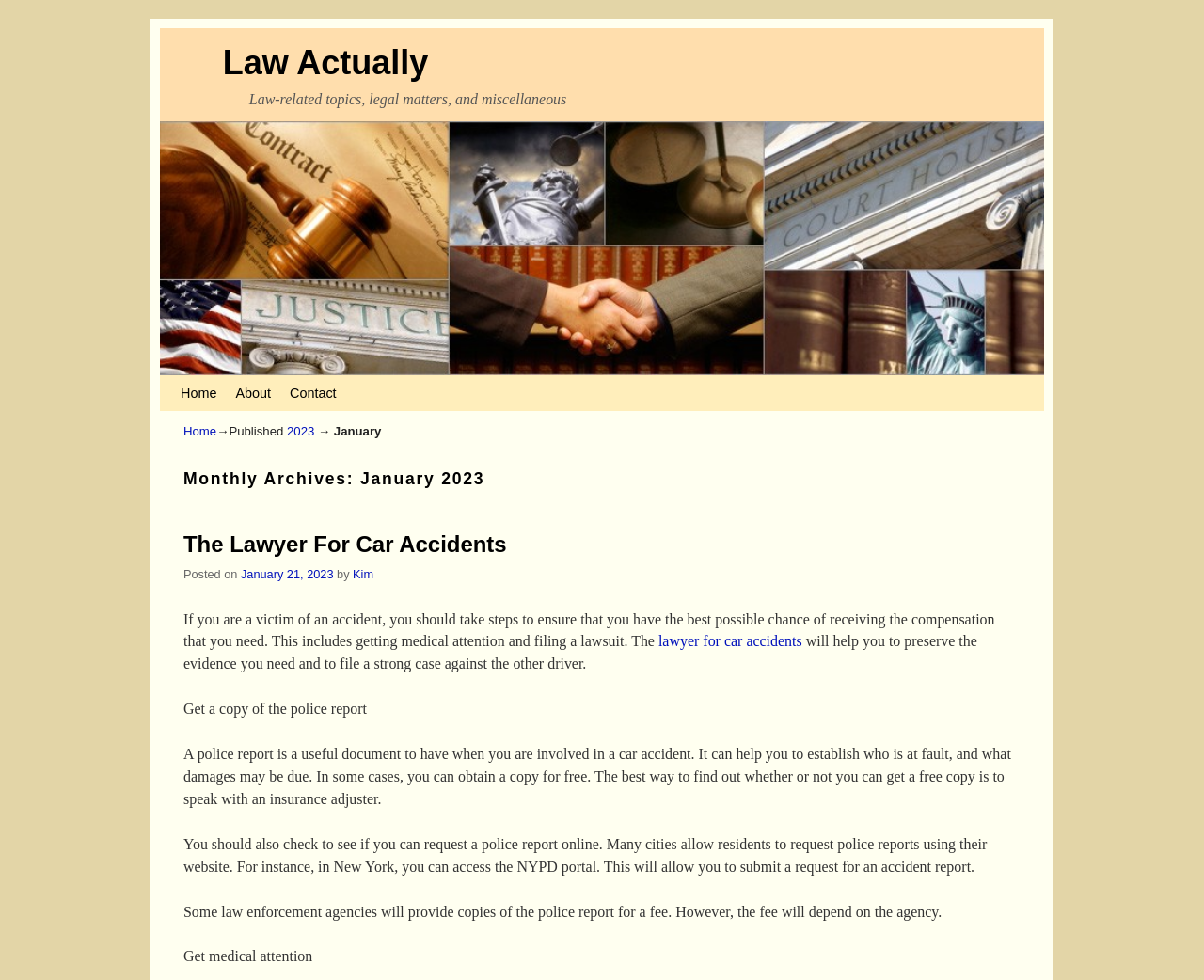Please analyze the image and provide a thorough answer to the question:
What is the title of the latest article?

The title of the latest article can be found in the heading element with the text 'The Lawyer For Car Accidents' which is located in the main content section of the webpage.